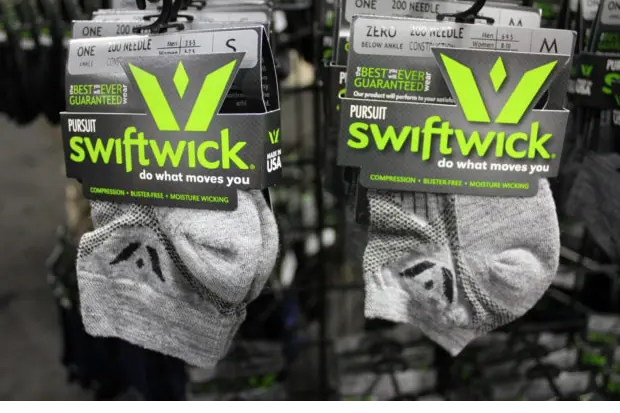What is the purpose of the socks' design?
Please describe in detail the information shown in the image to answer the question.

The answer can be inferred by analyzing the features of the socks, which include compression and moisture-wicking properties, designed to provide comfort and blister-free wear, ultimately enhancing athletic performance.